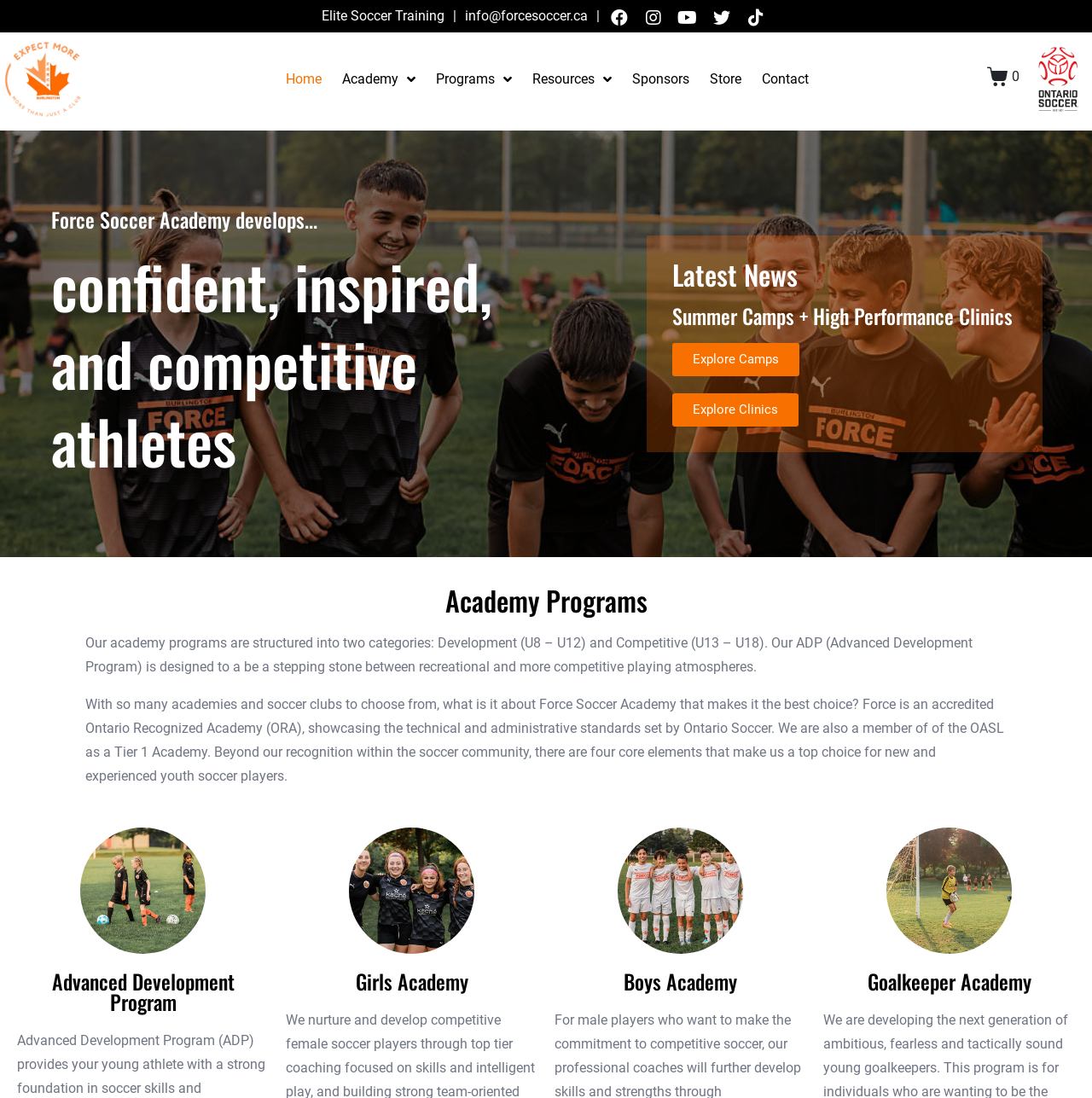Please give a one-word or short phrase response to the following question: 
What is the name of the logo on the top right corner?

Ontario Soccer logo